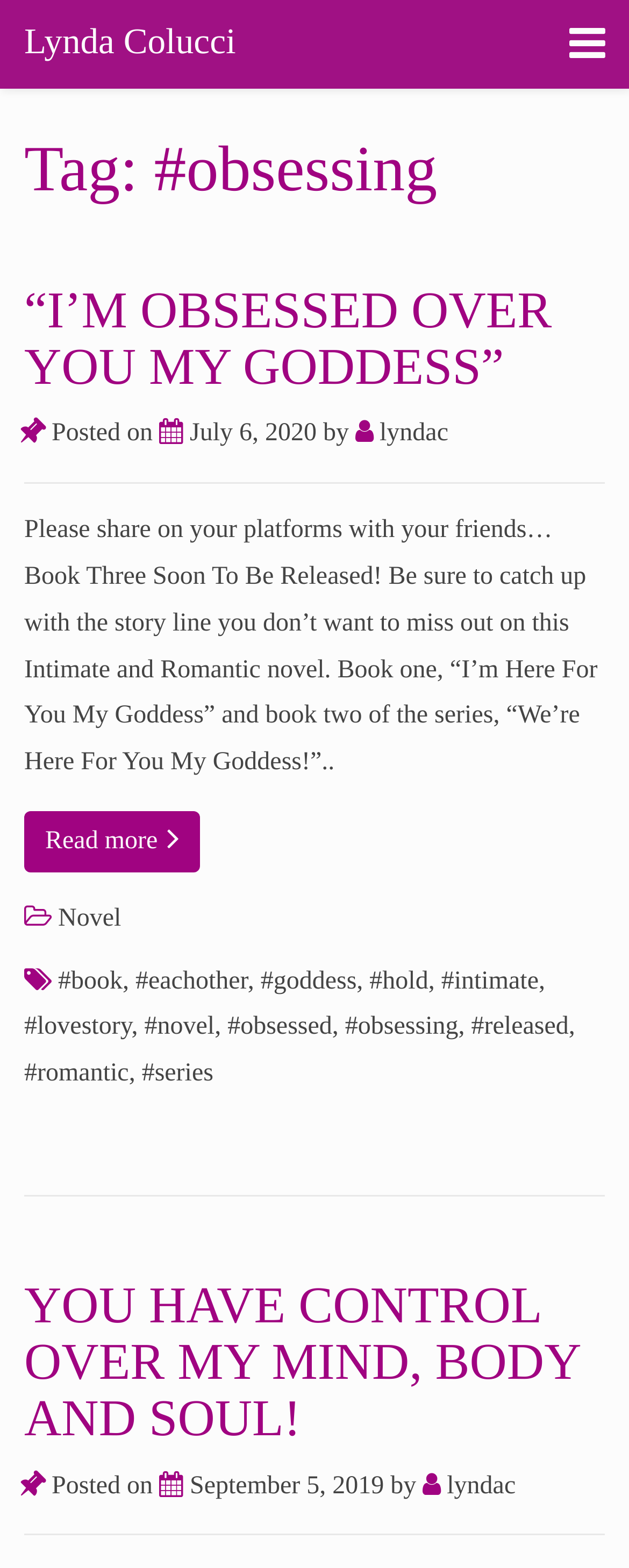Refer to the image and provide an in-depth answer to the question: 
How many books are mentioned on this webpage?

I counted the number of links with the text 'Book One', 'Book Two', 'Book Three', and 'Book Four' at the top of the webpage, which indicates that there are four books mentioned.